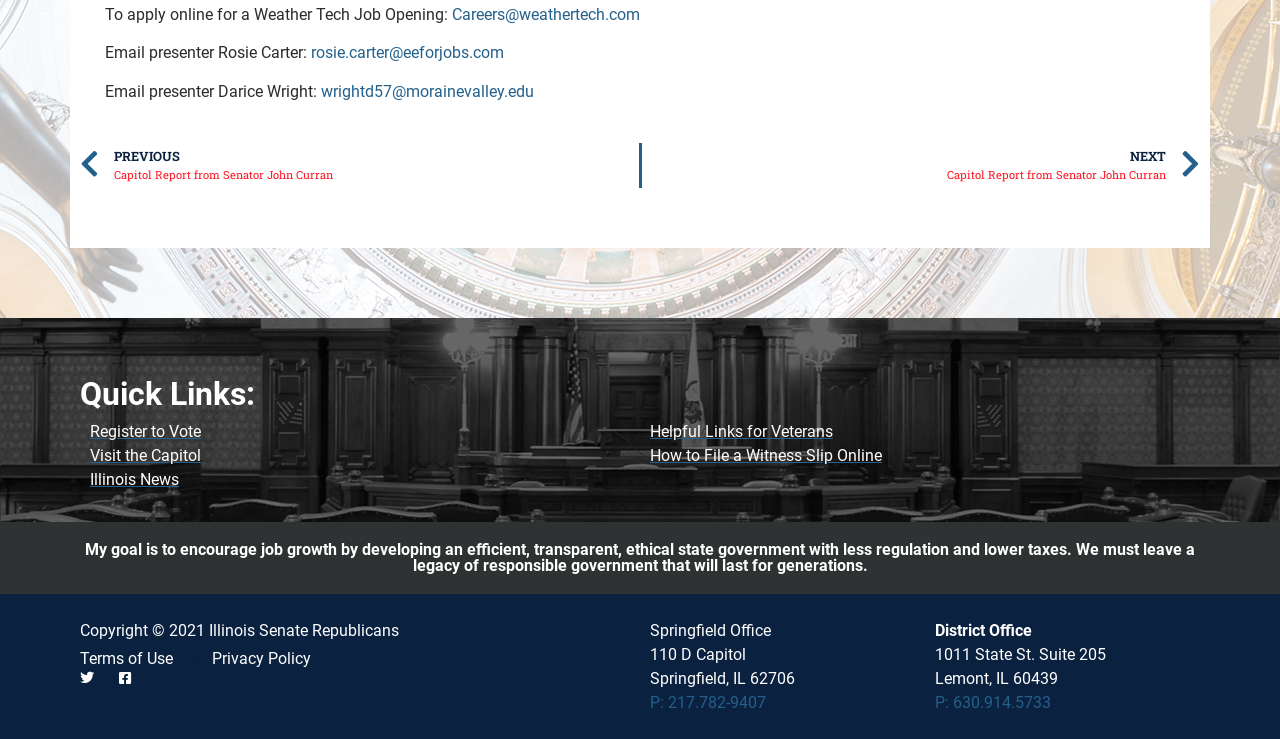Locate the bounding box coordinates of the UI element described by: "Helpful Links for Veterans". The bounding box coordinates should consist of four float numbers between 0 and 1, i.e., [left, top, right, bottom].

[0.508, 0.568, 0.93, 0.601]